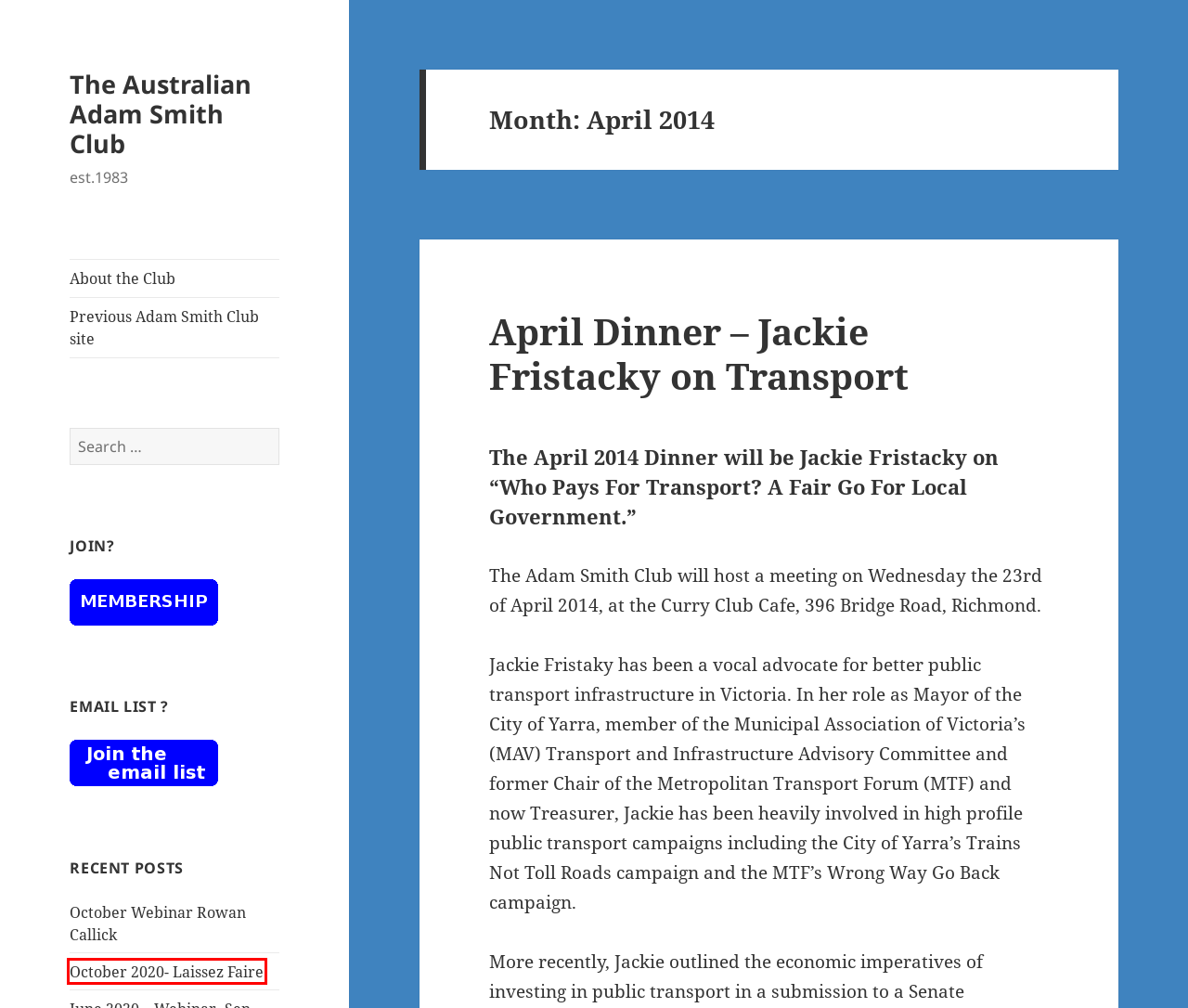After examining the screenshot of a webpage with a red bounding box, choose the most accurate webpage description that corresponds to the new page after clicking the element inside the red box. Here are the candidates:
A. Email List – The Australian Adam Smith Club
B. About the Club – The Australian Adam Smith Club
C. The Australian Adam Smith Club – est.1983
D. April Dinner – Jackie Fristacky on Transport – The Australian Adam Smith Club
E. The Australian Adam Smith Club
F. March 2017 – The Australian Adam Smith Club
G. September 2015 – The Australian Adam Smith Club
H. October 2020- Laissez Faire – The Australian Adam Smith Club

H